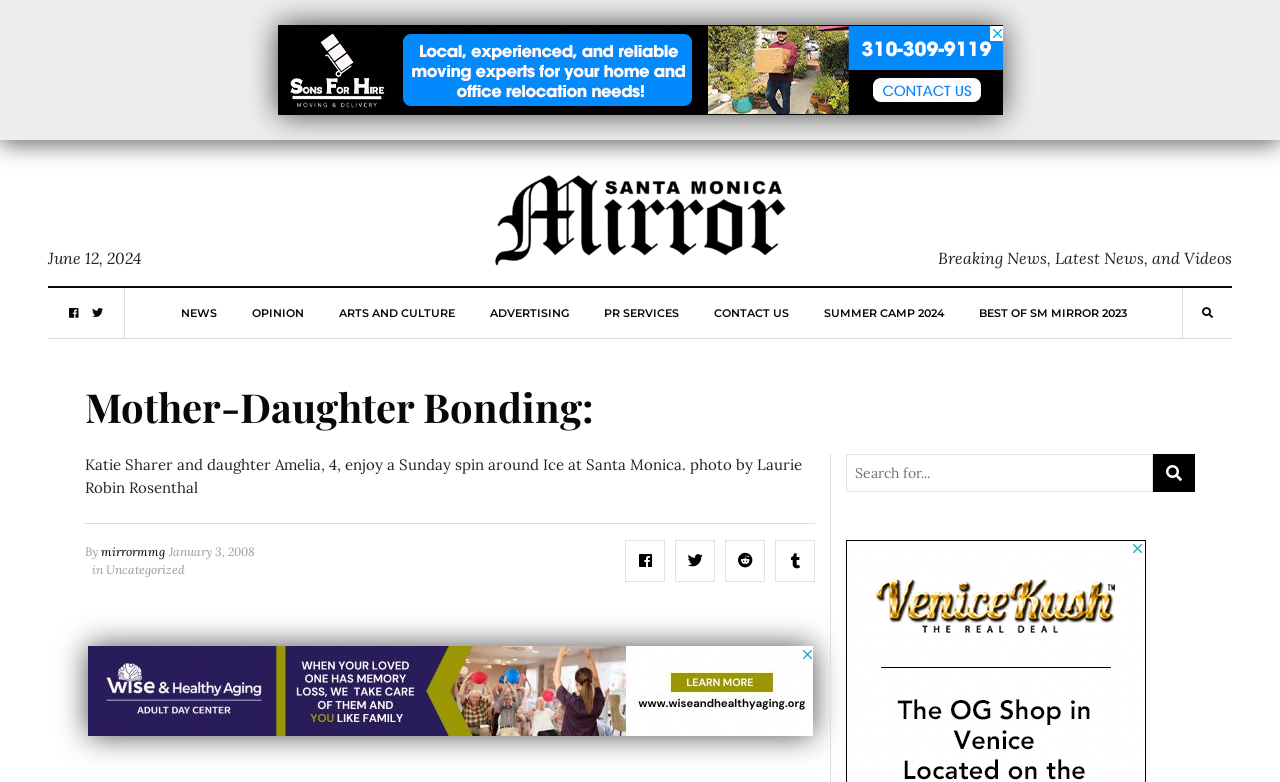Provide an in-depth caption for the contents of the webpage.

The webpage appears to be a news article or blog post from the SM Mirror, with a focus on a heartwarming story about mother-daughter bonding. At the top of the page, there is a banner with the title "SM Mirror" and a logo, accompanied by a date "June 12, 2024". Below this, there are several links to different sections of the website, including "NEWS", "OPINION", "ARTS AND CULTURE", and more.

The main content of the page is an article with a title "Mother-Daughter Bonding:" and a subtitle "Katie Sharer and daughter Amelia, 4, enjoy a Sunday spin around Ice at Santa Monica. photo by Laurie Robin Rosenthal". The article is accompanied by a photo, which is not described in the accessibility tree. The text of the article is not provided, but it appears to be a short, sentimental piece about a mother and daughter's special moment.

To the right of the article, there is a search bar with a magnifying glass icon and a placeholder text "Search for...". Below the search bar, there are several social media links and a button with a magnifying glass icon.

There are two advertisements on the page, one at the top and one at the bottom, both of which are iframes. The top advertisement is relatively small, while the bottom one takes up more space.

Overall, the webpage has a clean and simple layout, with a focus on the main article and easy navigation to other sections of the website.